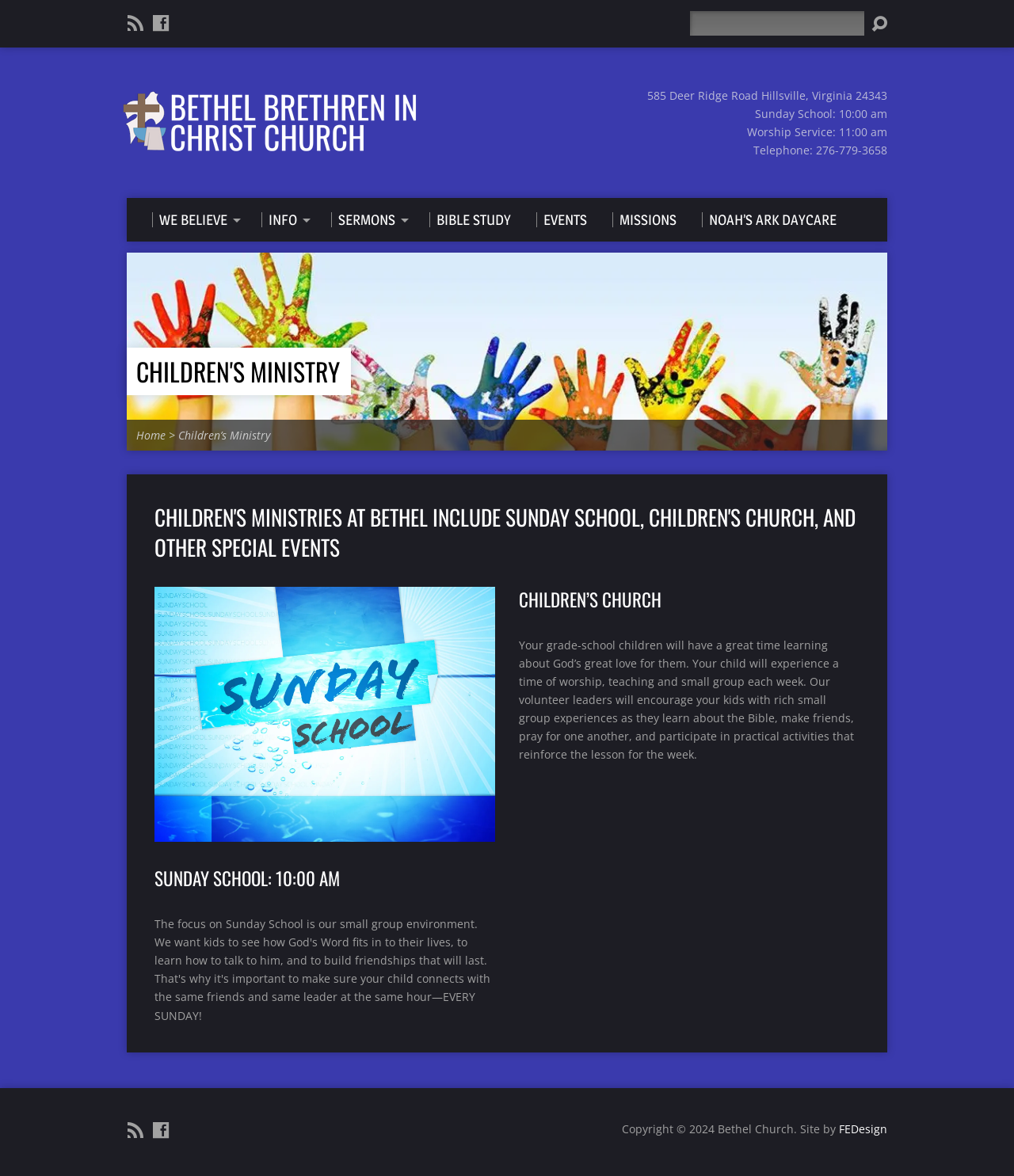Please specify the bounding box coordinates of the clickable section necessary to execute the following command: "Read about Sunday School".

[0.745, 0.09, 0.875, 0.103]